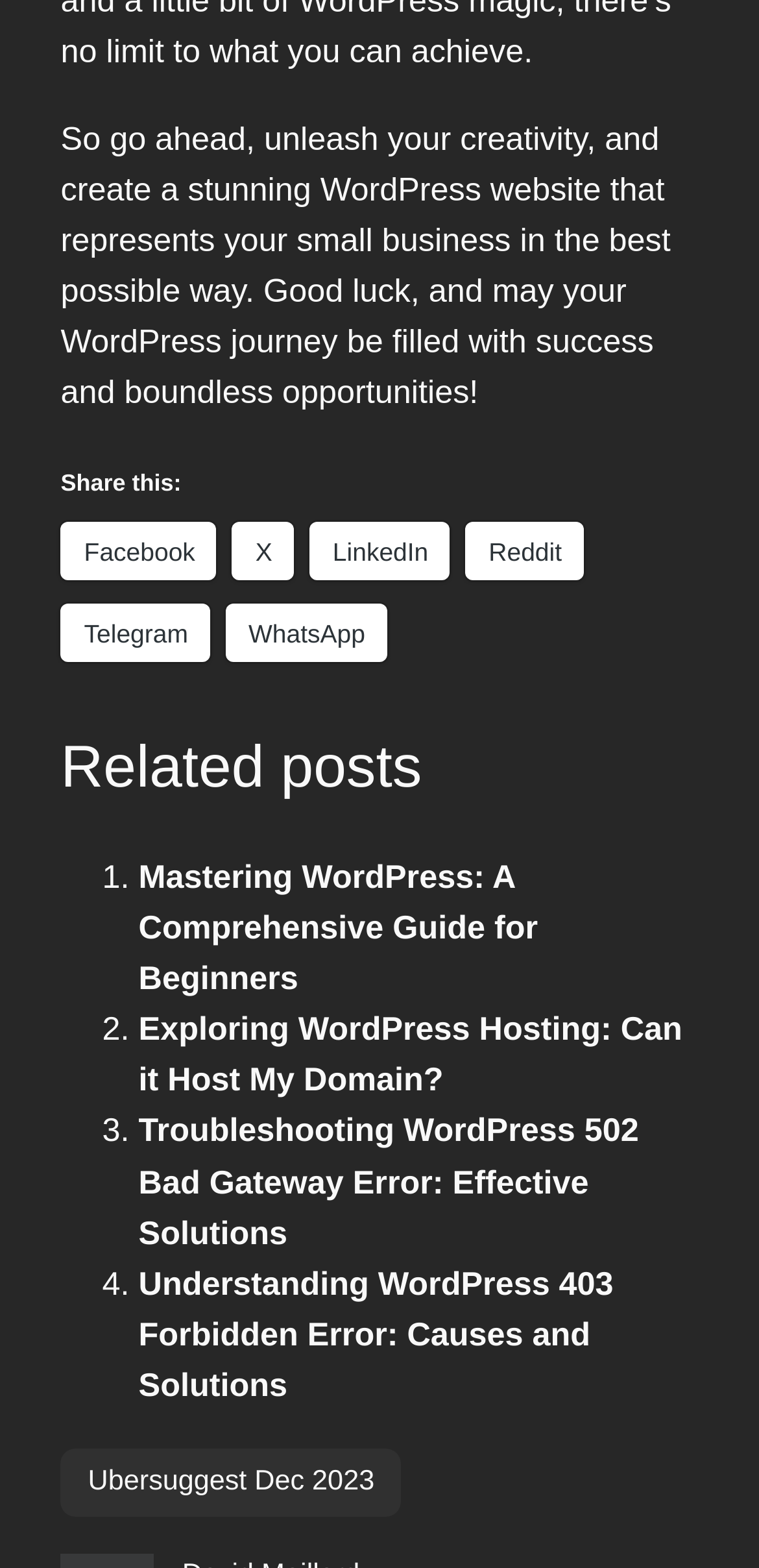Determine the bounding box coordinates for the element that should be clicked to follow this instruction: "Share on LinkedIn". The coordinates should be given as four float numbers between 0 and 1, in the format [left, top, right, bottom].

[0.408, 0.332, 0.593, 0.369]